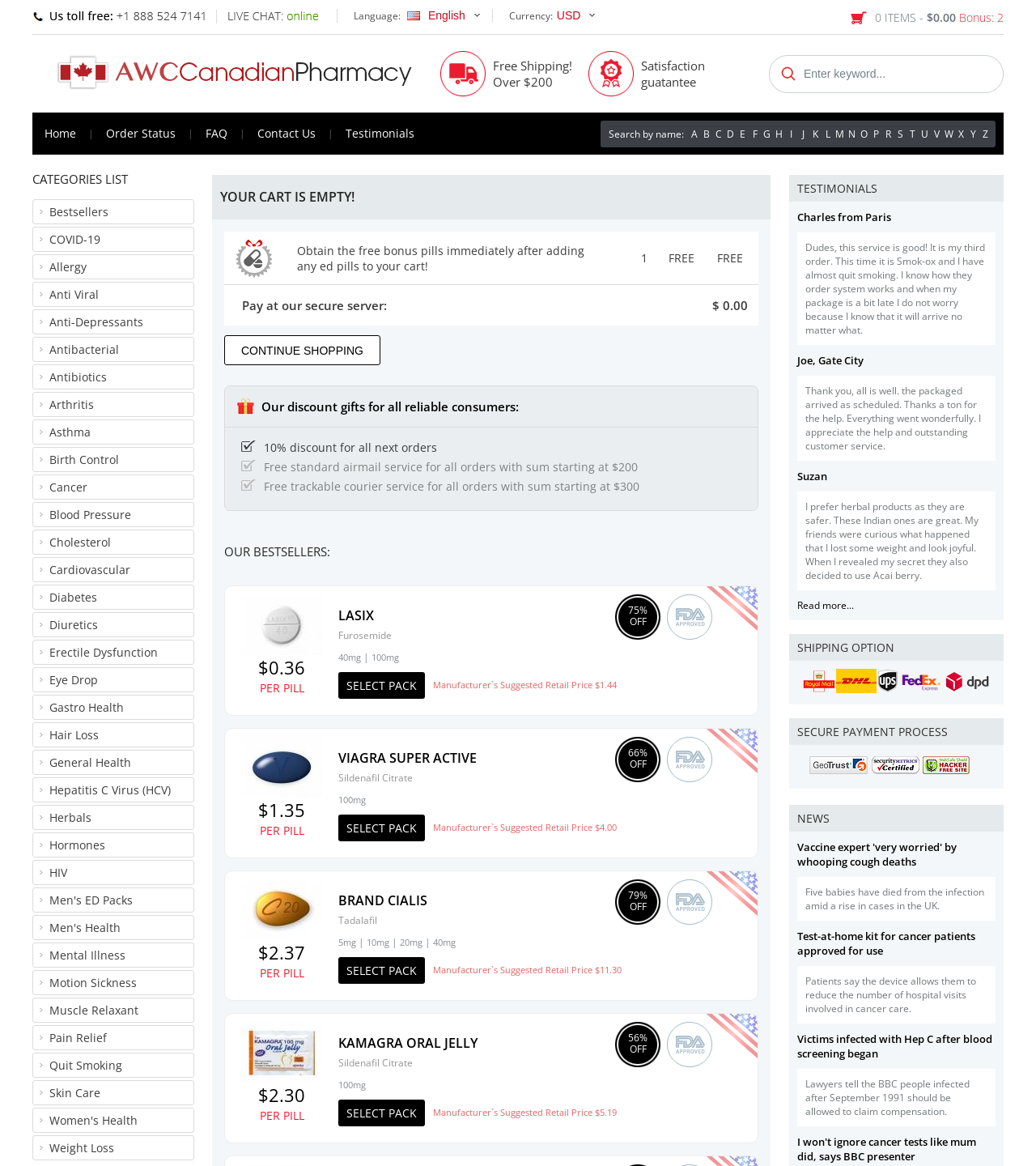Could you determine the bounding box coordinates of the clickable element to complete the instruction: "check order status"? Provide the coordinates as four float numbers between 0 and 1, i.e., [left, top, right, bottom].

[0.091, 0.097, 0.181, 0.133]